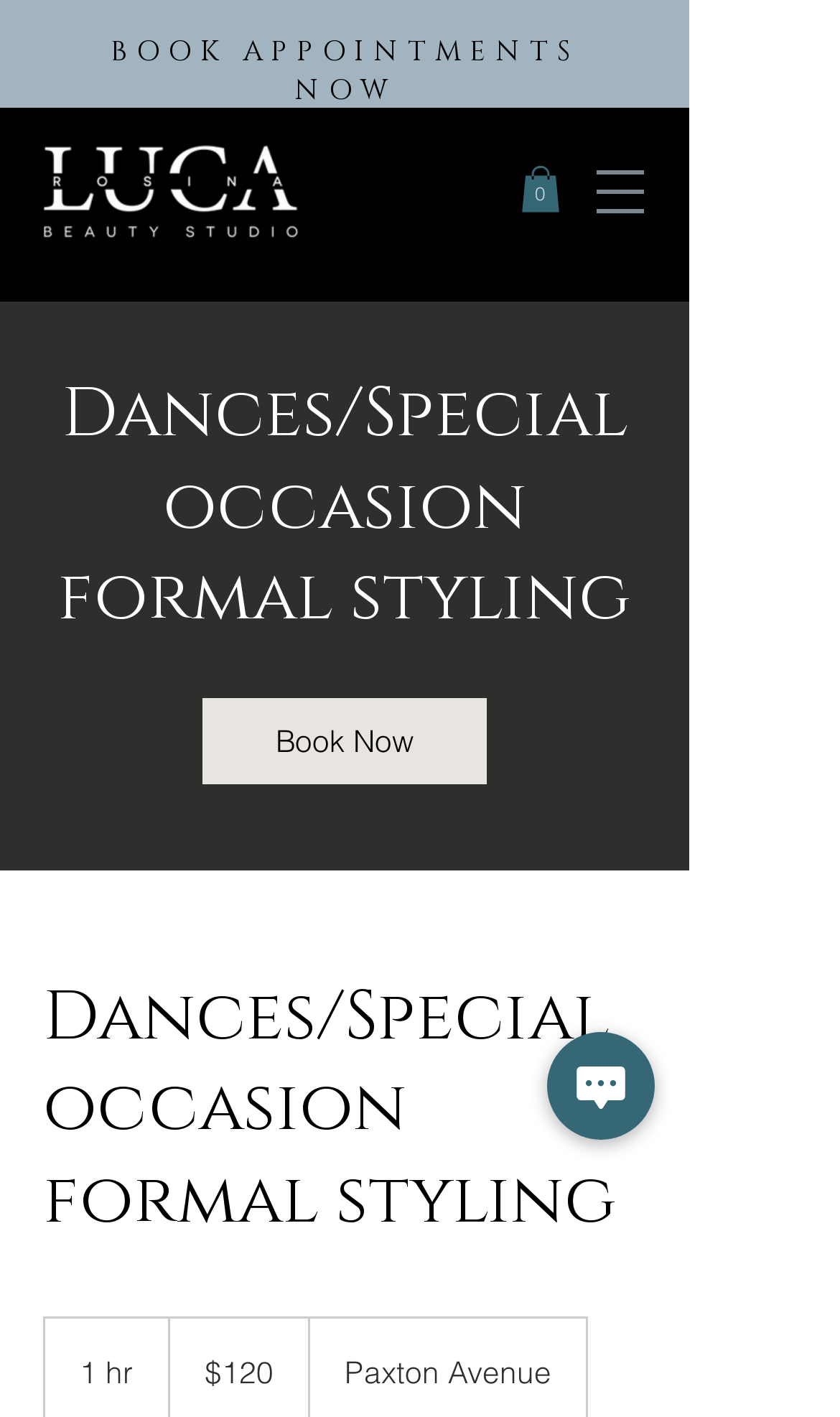Where is the service located?
Use the image to give a comprehensive and detailed response to the question.

I found the location of the service by looking at the StaticText element with the content 'Paxton Avenue' which is located within the HeaderAsNonLandmark element with the description 'Dances/Special occasion formal styling'.